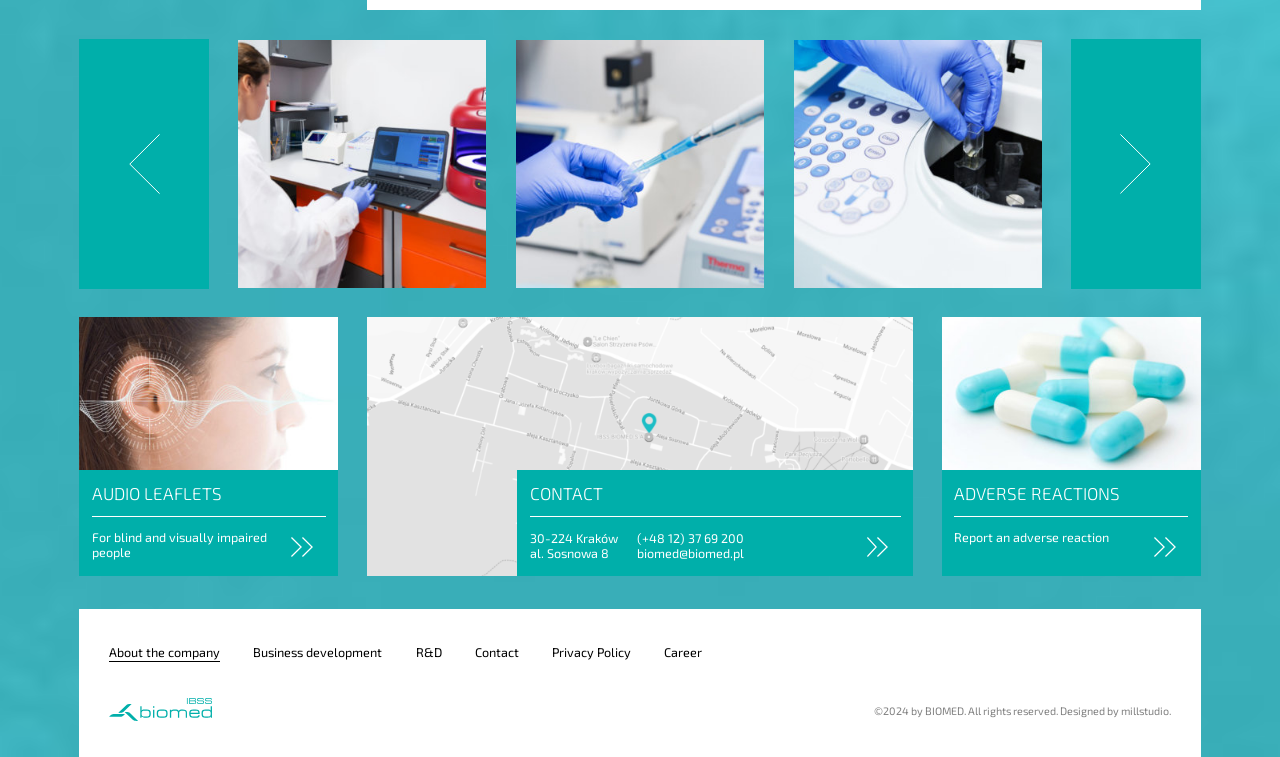Give a short answer using one word or phrase for the question:
What is the purpose of the 'AUDIO LEAFLETS' section?

For blind and visually impaired people